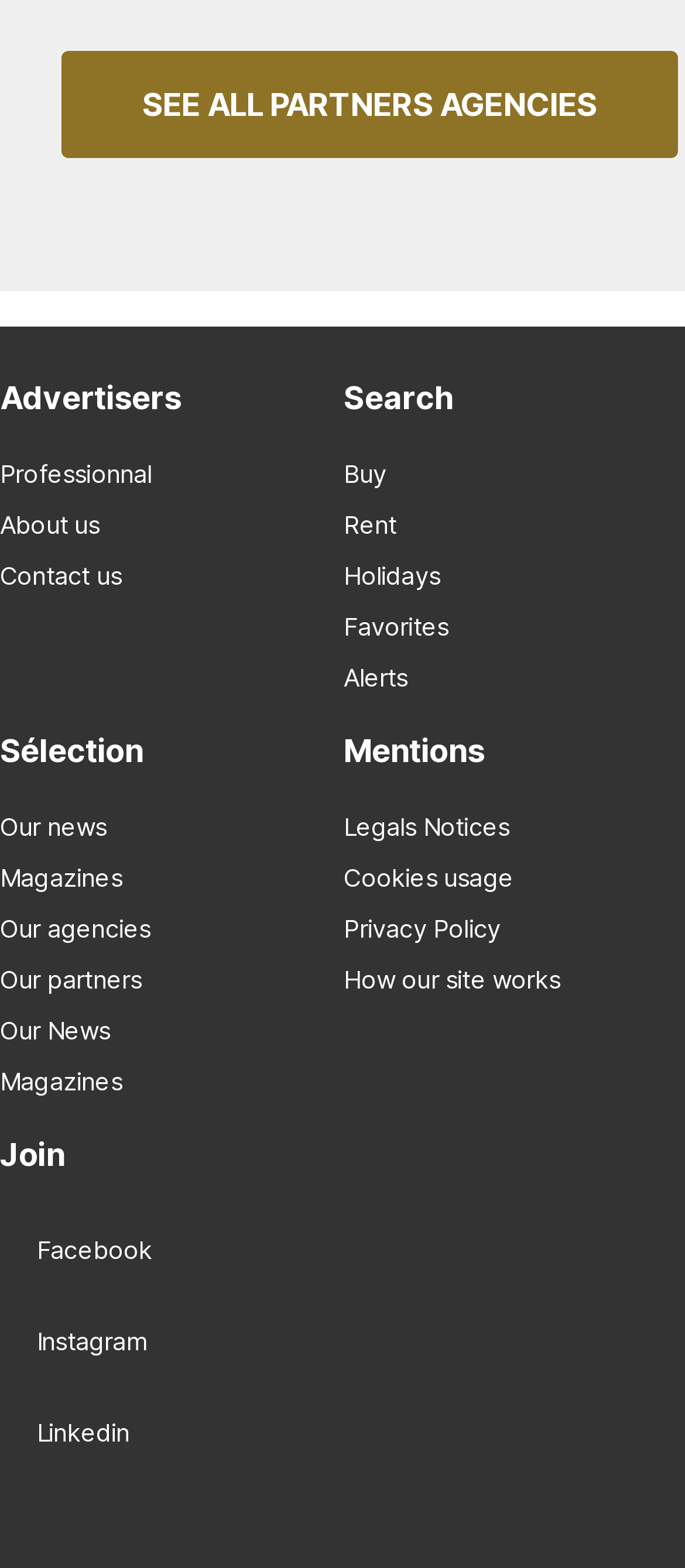How many static text elements are there?
Please provide a comprehensive answer based on the information in the image.

I counted the static text elements on the webpage, which include 'Advertisers', 'Search', 'Sélection', and 'Mentions'. There are 4 static text elements in total.